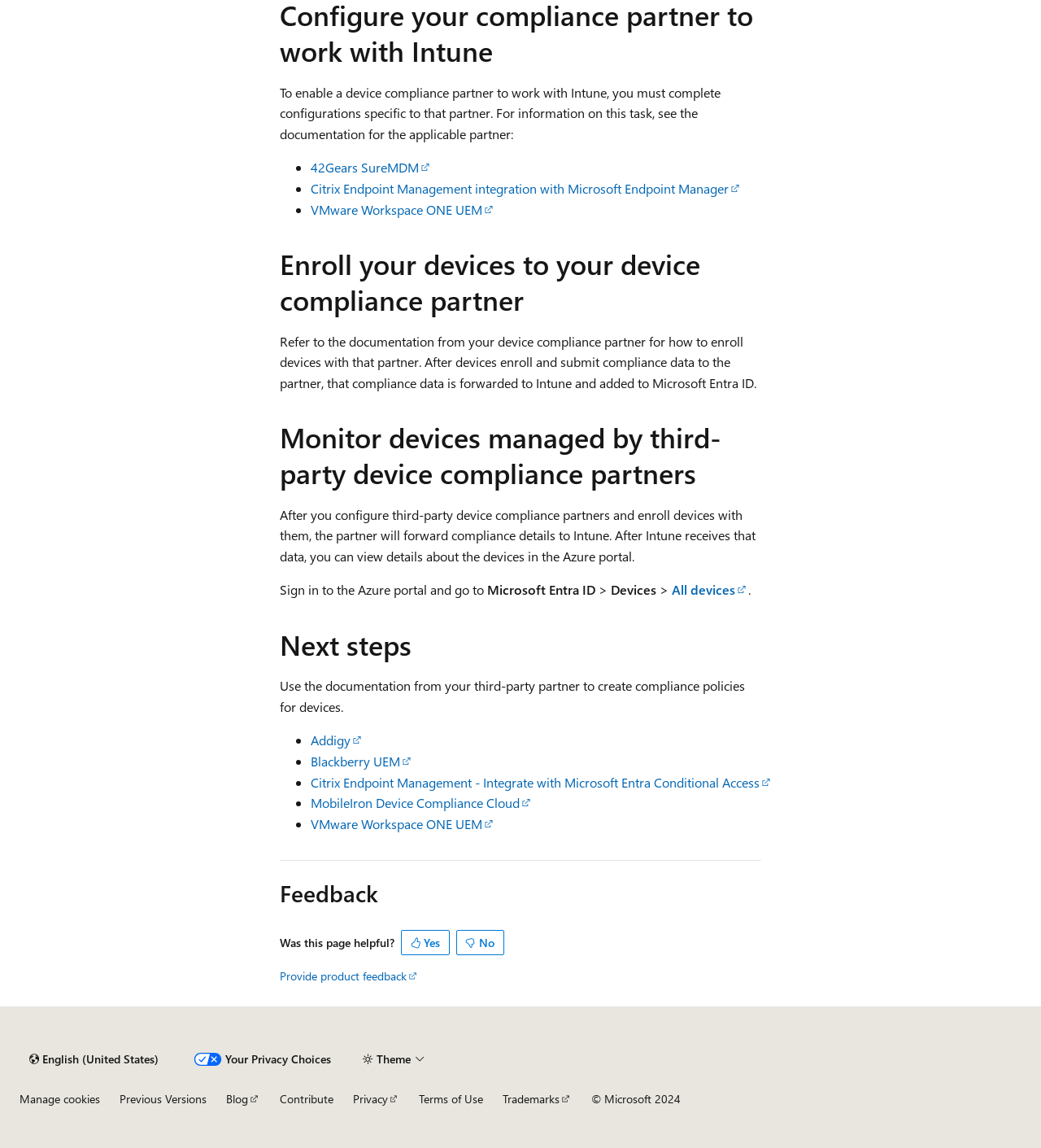Based on the image, provide a detailed and complete answer to the question: 
What is the purpose of configuring a device compliance partner?

The webpage provides instructions on how to configure a device compliance partner to work with Intune, which suggests that the purpose of configuring a device compliance partner is to enable it to work with Intune.